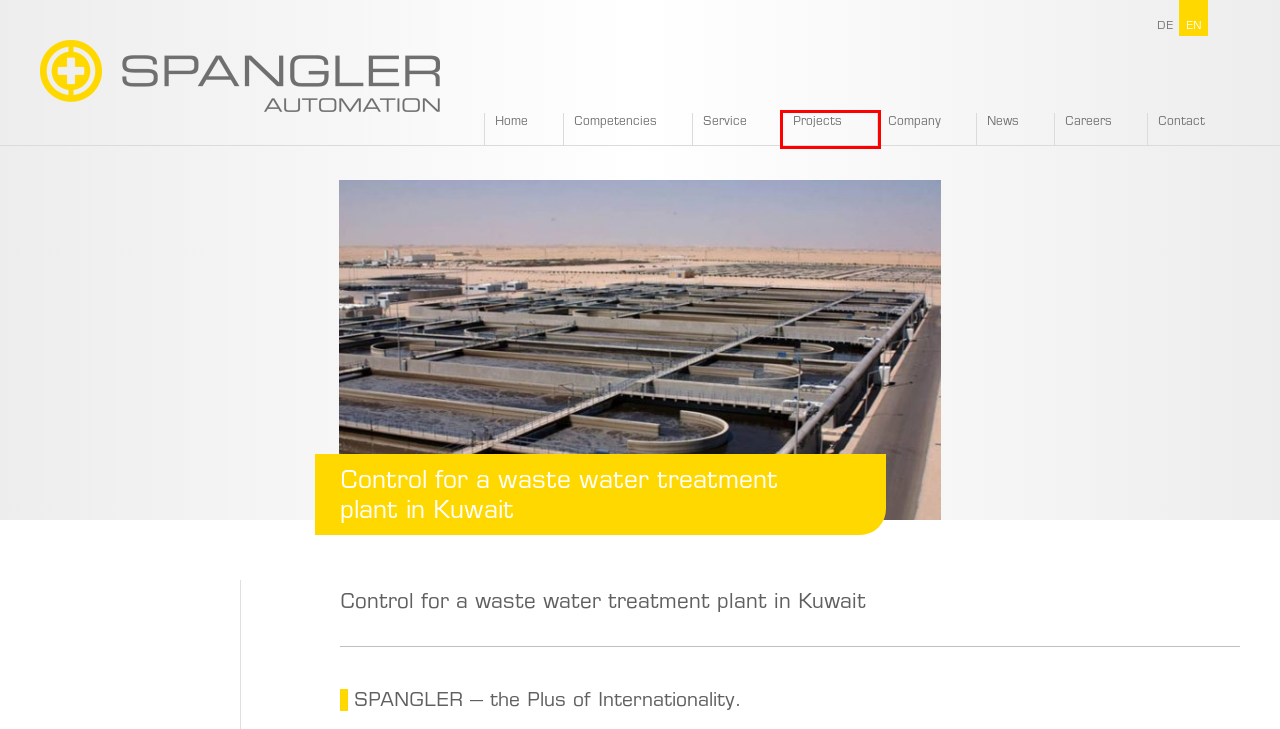You are provided with a screenshot of a webpage containing a red rectangle bounding box. Identify the webpage description that best matches the new webpage after the element in the bounding box is clicked. Here are the potential descriptions:
A. About us | SPANGLER GMBH EN
B. Planning | SPANGLER GMBH EN
C. SPANGLER GMBH EN | The Plus of Innovation.
D. Address | SPANGLER GMBH EN
E. Service | SPANGLER GMBH EN
F. Career | SPANGLER GMBH EN
G. Projects | SPANGLER GMBH EN
H. Newsletter | SPANGLER GMBH EN

G